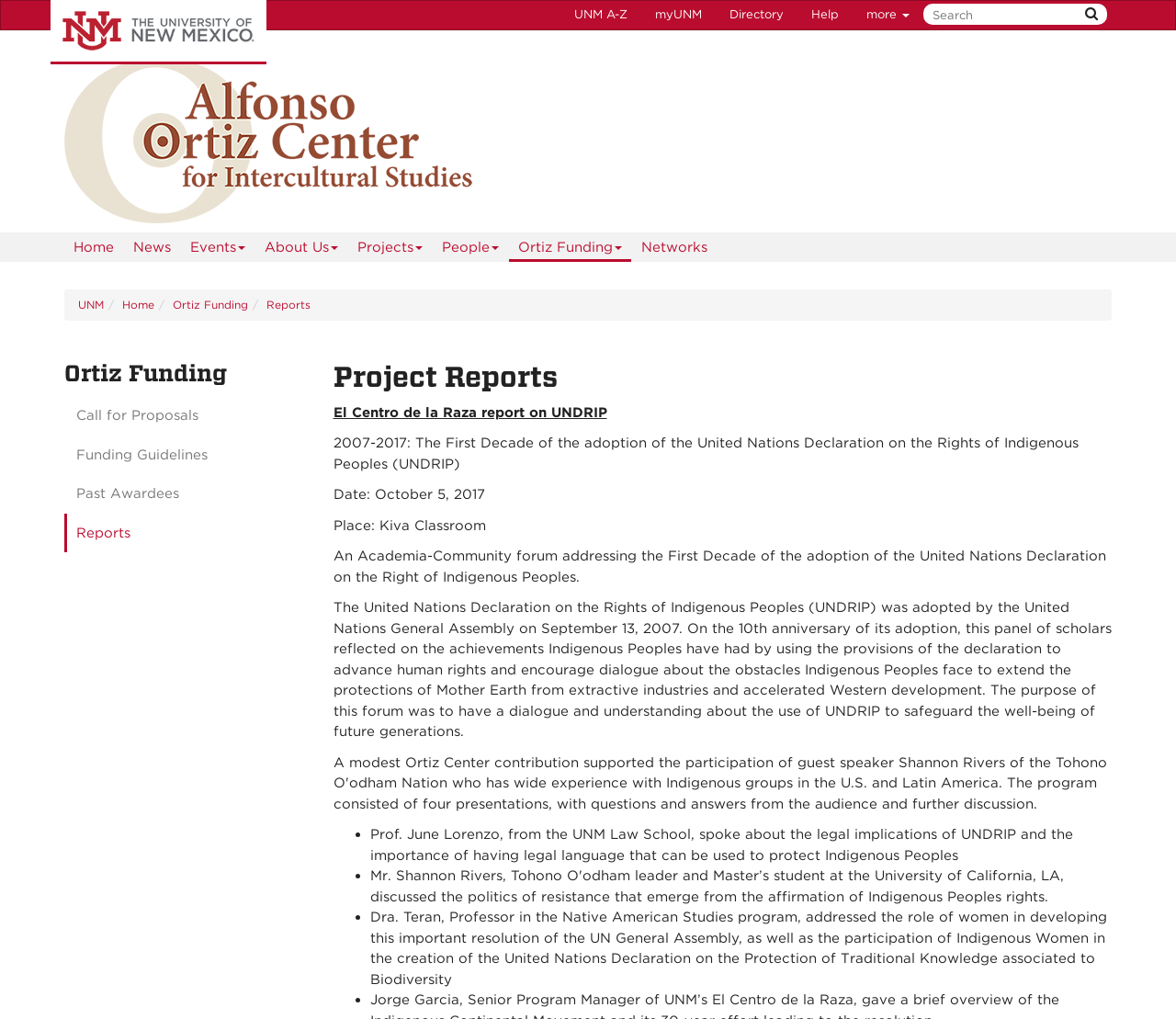Kindly determine the bounding box coordinates for the clickable area to achieve the given instruction: "search for something".

[0.793, 0.006, 0.923, 0.024]